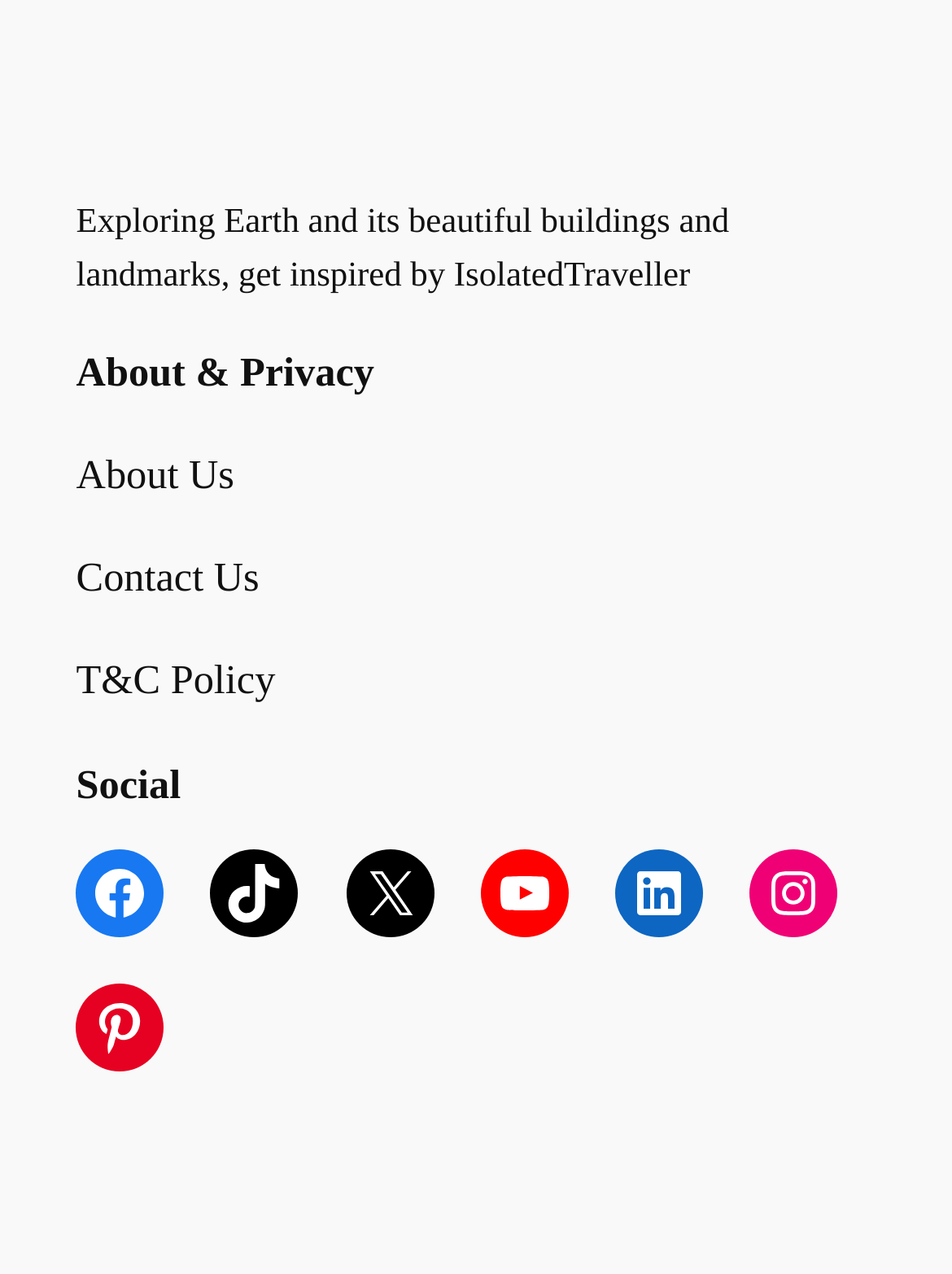Kindly respond to the following question with a single word or a brief phrase: 
What is the position of the 'Contact Us' link?

Middle